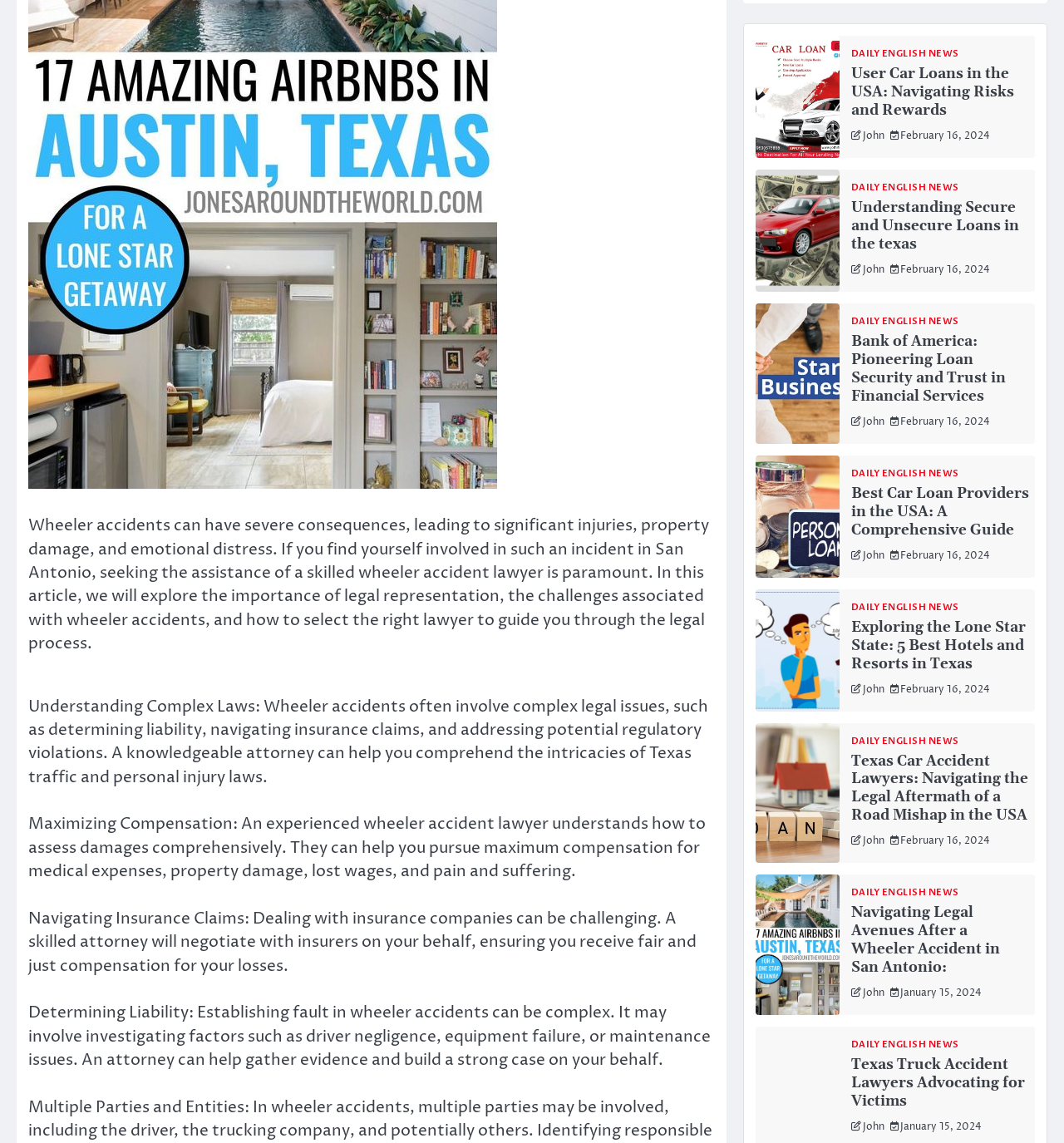Based on the element description, predict the bounding box coordinates (top-left x, top-left y, bottom-right x, bottom-right y) for the UI element in the screenshot: February 16, 2024February 19, 2024

[0.846, 0.364, 0.93, 0.375]